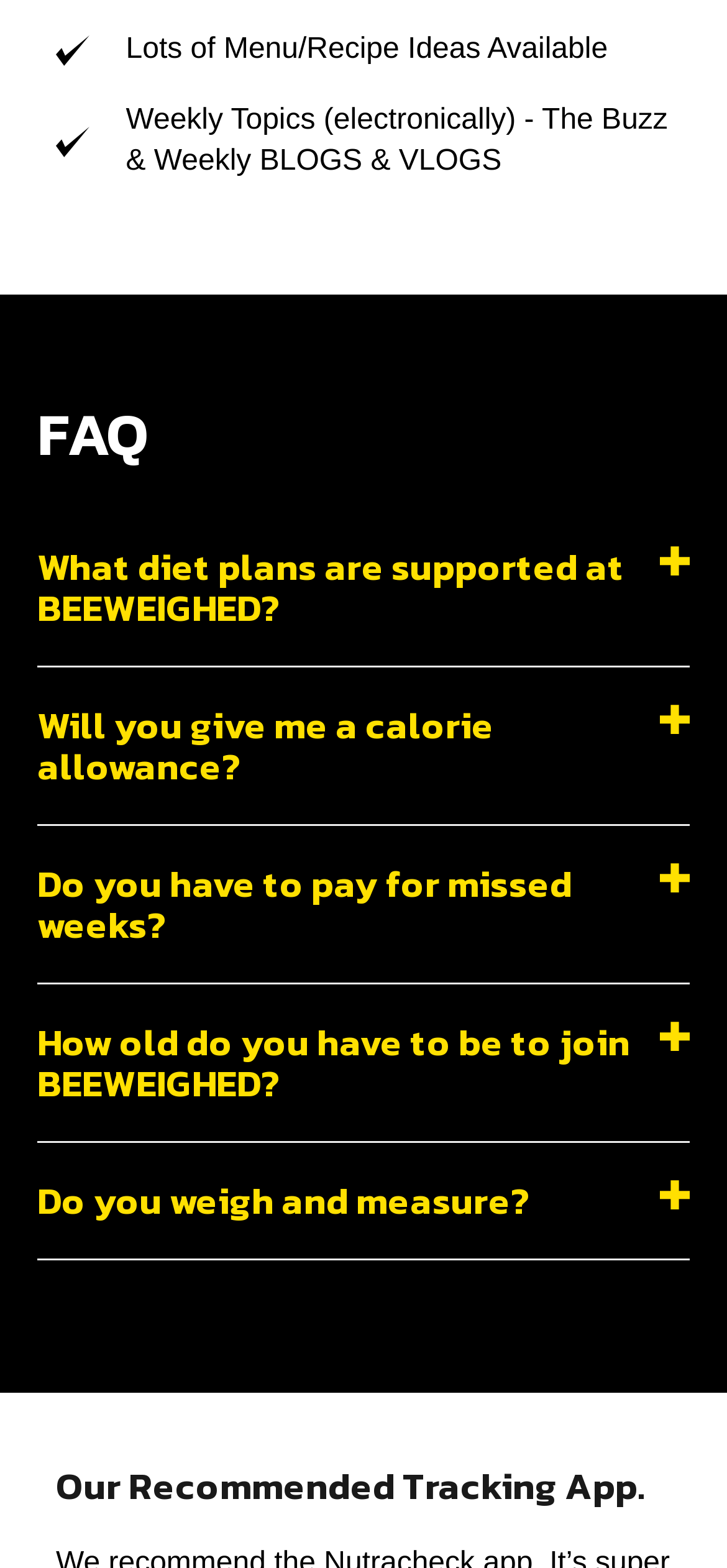Indicate the bounding box coordinates of the element that must be clicked to execute the instruction: "Click on 'Do you weigh and measure?'". The coordinates should be given as four float numbers between 0 and 1, i.e., [left, top, right, bottom].

[0.051, 0.729, 0.949, 0.804]